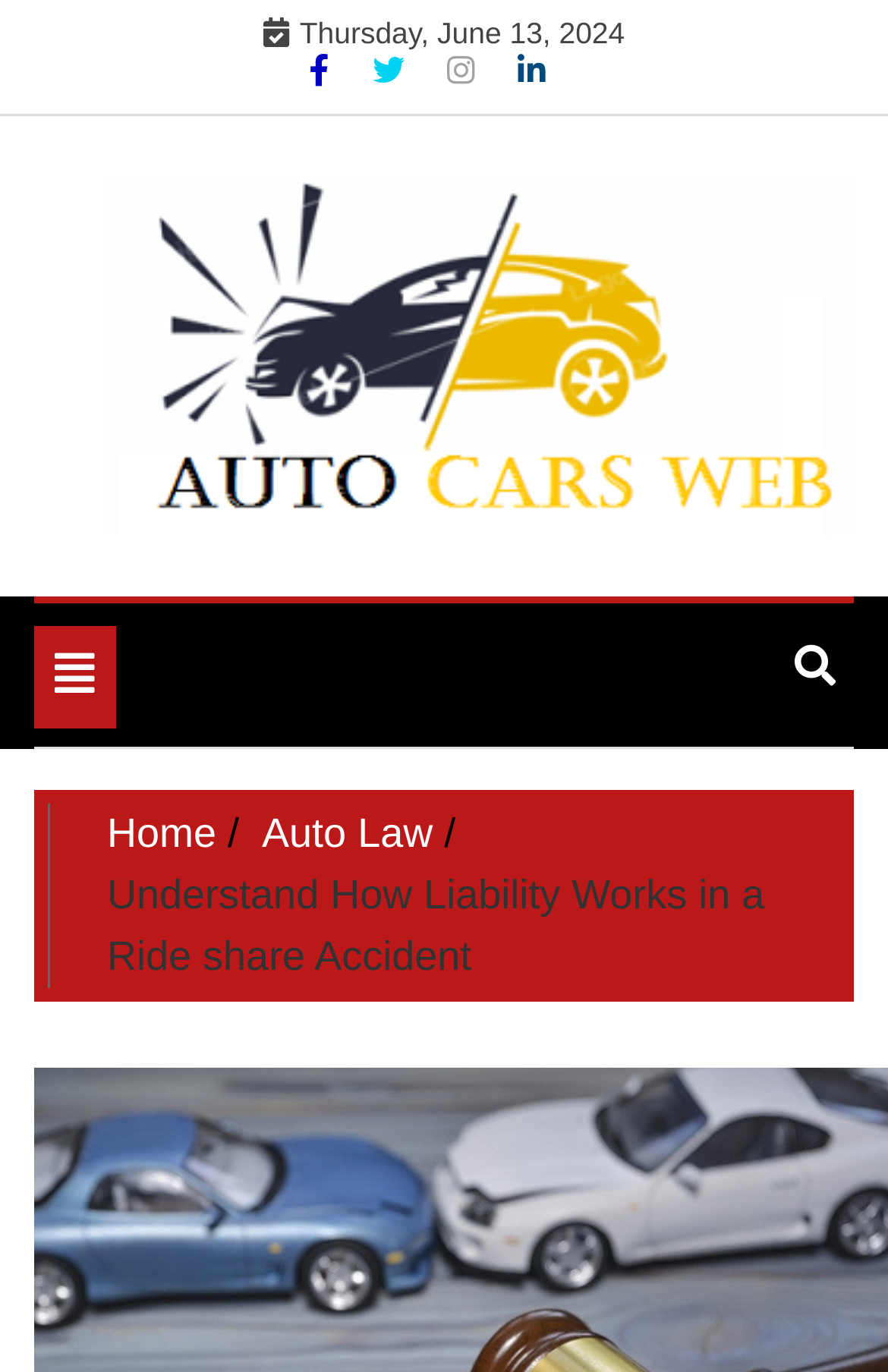How many social media links are present at the top of the webpage?
Answer the question with a single word or phrase, referring to the image.

4